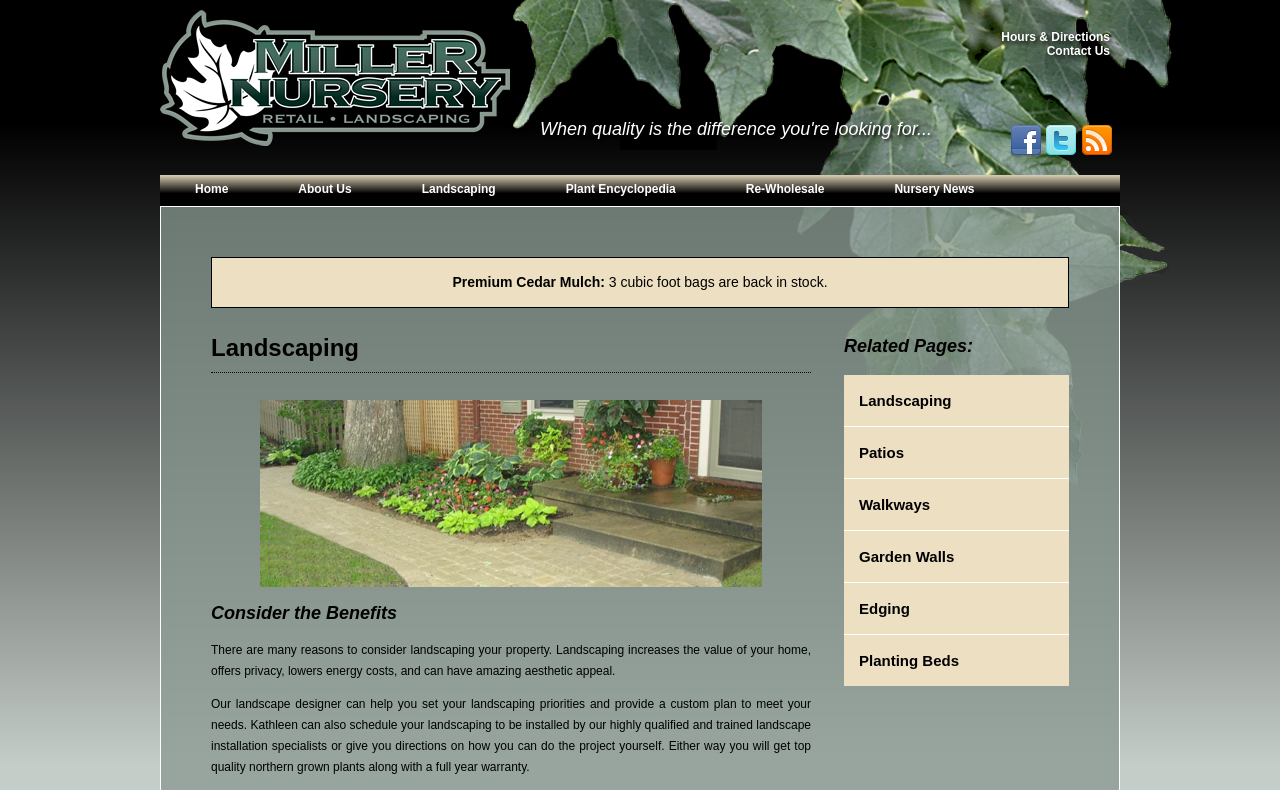Create a detailed narrative of the webpage’s visual and textual elements.

The webpage is about Miller Nursery, a landscaping company. At the top left, there is a logo of Miller Nursery, which is an image link. To the right of the logo, there are three social media links, each represented by an image. 

Above the main content, there is a navigation menu with links to different sections of the website, including "Home", "About Us", "Our Plants", "Hours & Directions", "Contact Us", "Landscaping", and more.

The main content is divided into two sections. The left section has a heading "Landscaping" and discusses the benefits of landscaping, including increasing the value of a home, offering privacy, lowering energy costs, and having aesthetic appeal. It also mentions that the company's landscape designer can help set landscaping priorities and provide a custom plan.

Below this section, there is a heading "Related Pages" with links to related pages, including "Landscaping", "Patios", "Walkways", "Garden Walls", "Edging", and "Planting Beds".

On the right side of the main content, there is a section with a heading "Premium Cedar Mulch" and a message stating that 3 cubic foot bags are back in stock.

At the bottom of the page, there are more links to different sections of the website, including "Plant Encyclopedia", "Re-Wholesale", "Nursery News", and more.